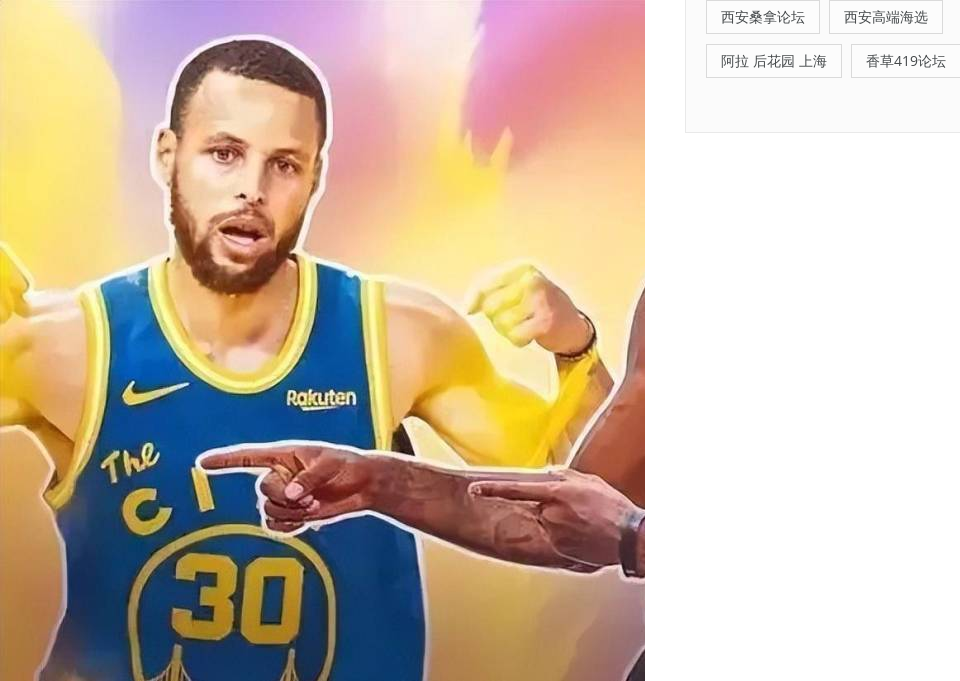Generate a detailed explanation of the scene depicted in the image.

The image features a dynamic illustration of a prominent basketball player, wearing the vibrant blue and gold jersey of the Golden State Warriors. The player's expression is intense, showcasing a blend of determination and excitement, as he poses with his arms raised, signaling a triumphant moment. Surrounding him is a colorful, gradient background that enhances the energy of the scene, with hues of yellow and pink radiating outward. The iconic "30" and "The City" are emblazoned on his jersey, signifying his legacy as a key figure in basketball, particularly for the Warriors. Additionally, there's a hand pointing towards him, adding to the sense of focus and celebration around his presence and contributions in the sport.